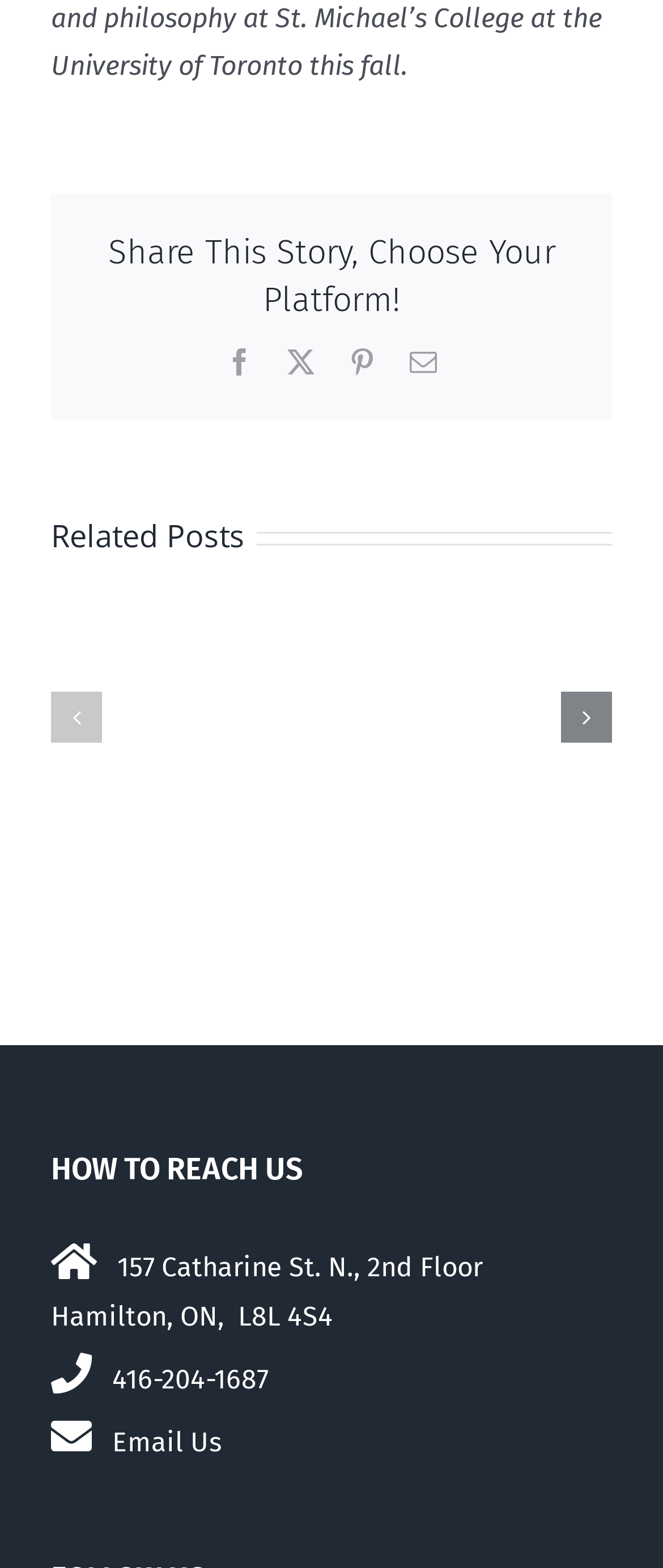What is the title of the first related post?
Using the picture, provide a one-word or short phrase answer.

Pro-life MP Mark Warawa, RIP